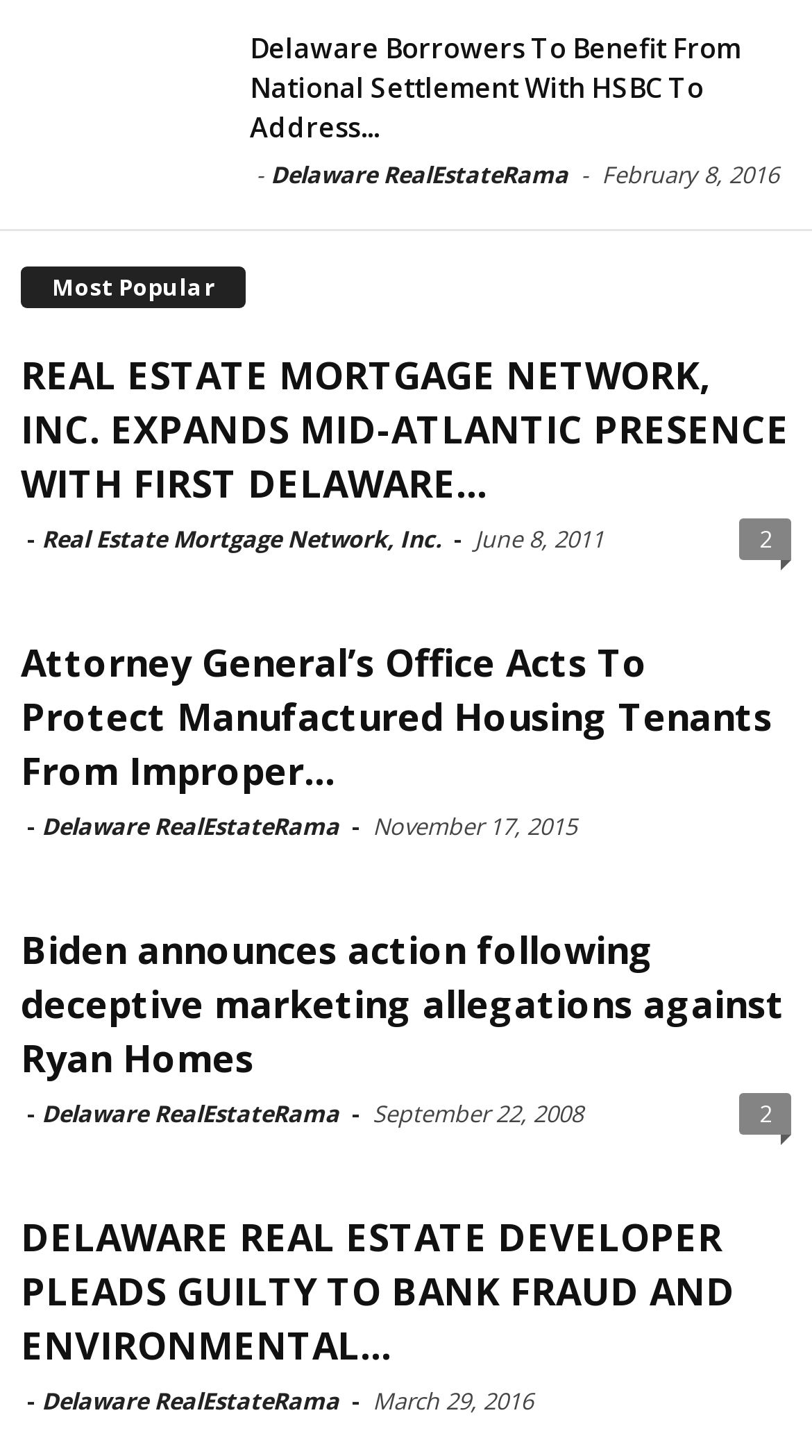What is the topic of the last news article?
Using the image, provide a concise answer in one word or a short phrase.

Bank fraud and environmental crimes